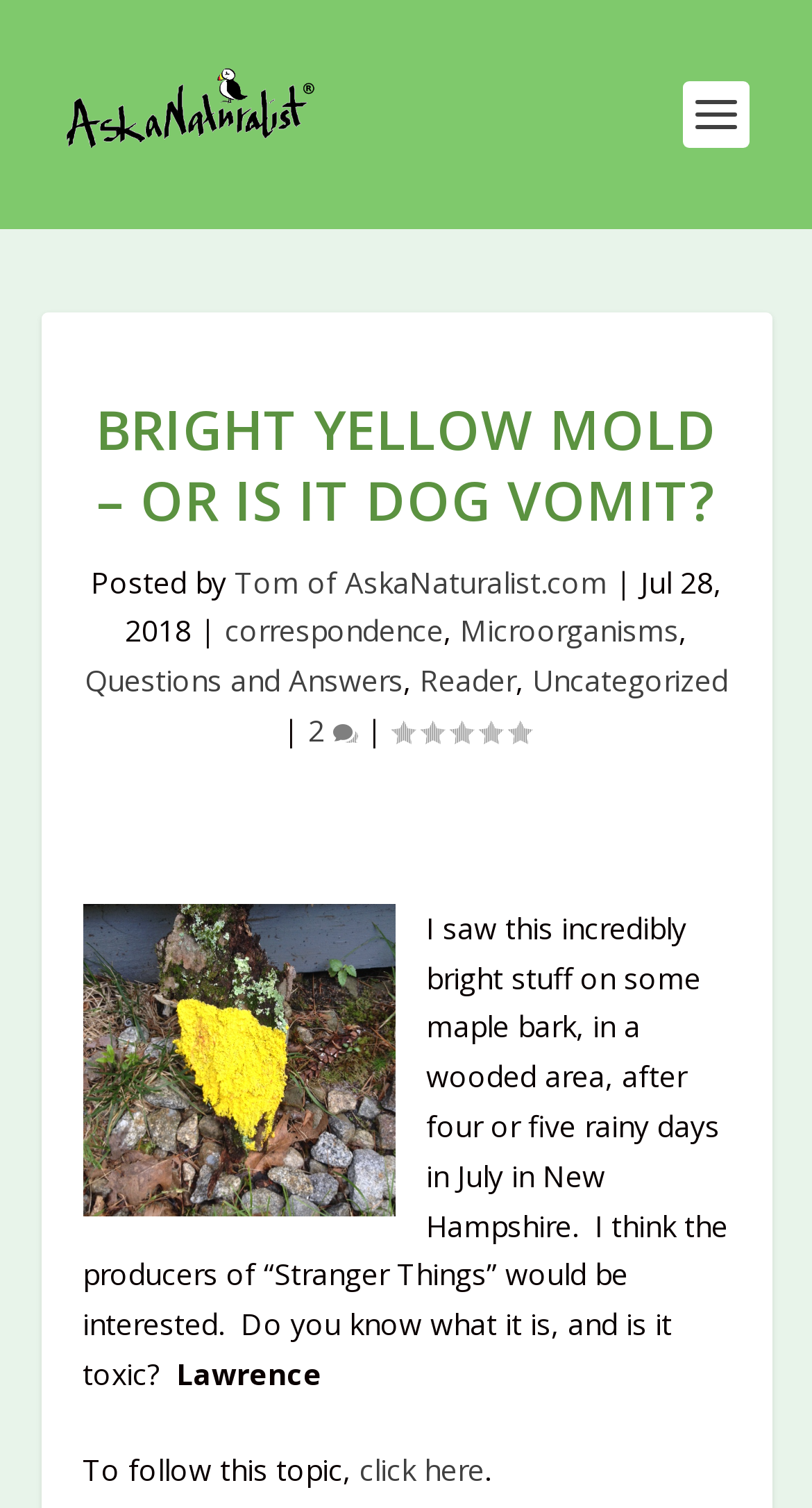Extract the bounding box for the UI element that matches this description: "2".

[0.379, 0.471, 0.441, 0.497]